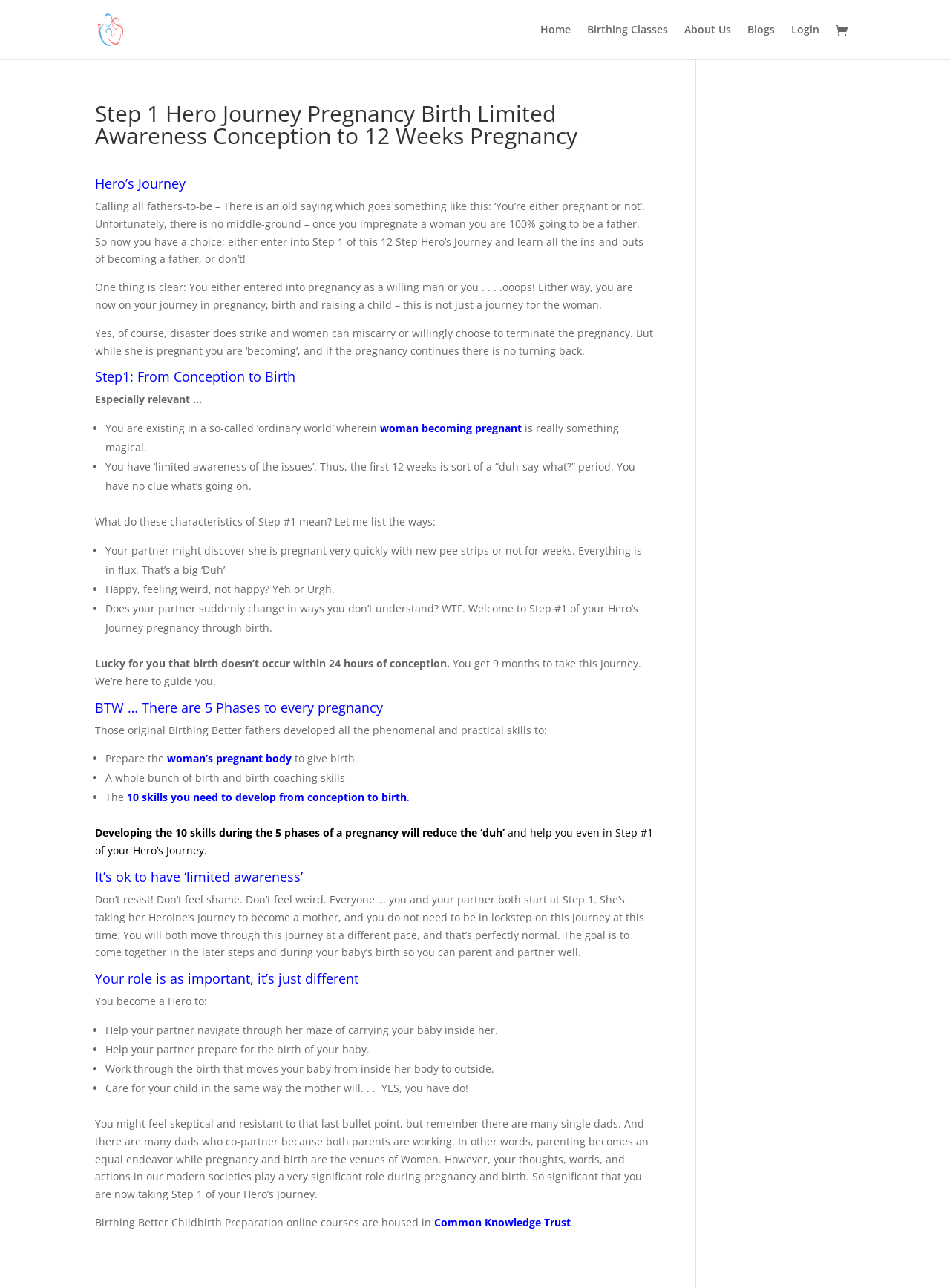Provide an in-depth caption for the elements present on the webpage.

This webpage is about the journey of becoming a father, specifically the first step of this journey, from conception to birth. At the top of the page, there is a logo and a link to "Birthing Better" on the left, and a navigation menu with links to "Home", "Birthing Classes", "About Us", "Blogs", and "Login" on the right.

Below the navigation menu, there is a heading that reads "Step 1 Hero Journey Pregnancy Birth Limited Awareness Conception to 12 Weeks Pregnancy". This is followed by a series of paragraphs and lists that explain the concept of the hero's journey and how it applies to becoming a father. The text discusses the idea that men often enter into pregnancy with limited awareness of the issues and that this is a normal part of the journey.

The page also explains that there are five phases to every pregnancy and that developing certain skills during these phases can help reduce the feeling of uncertainty and help men become better partners and parents. There are several lists throughout the page that outline these skills, including preparing the woman's pregnant body for birth, developing birth and birth-coaching skills, and caring for the child after birth.

Throughout the page, there are headings that break up the content and provide a clear structure to the text. The tone of the page is informative and encouraging, with a focus on empowering men to take an active role in their journey to becoming a father. At the bottom of the page, there is a mention of Birthing Better Childbirth Preparation online courses and a link to the Common Knowledge Trust.